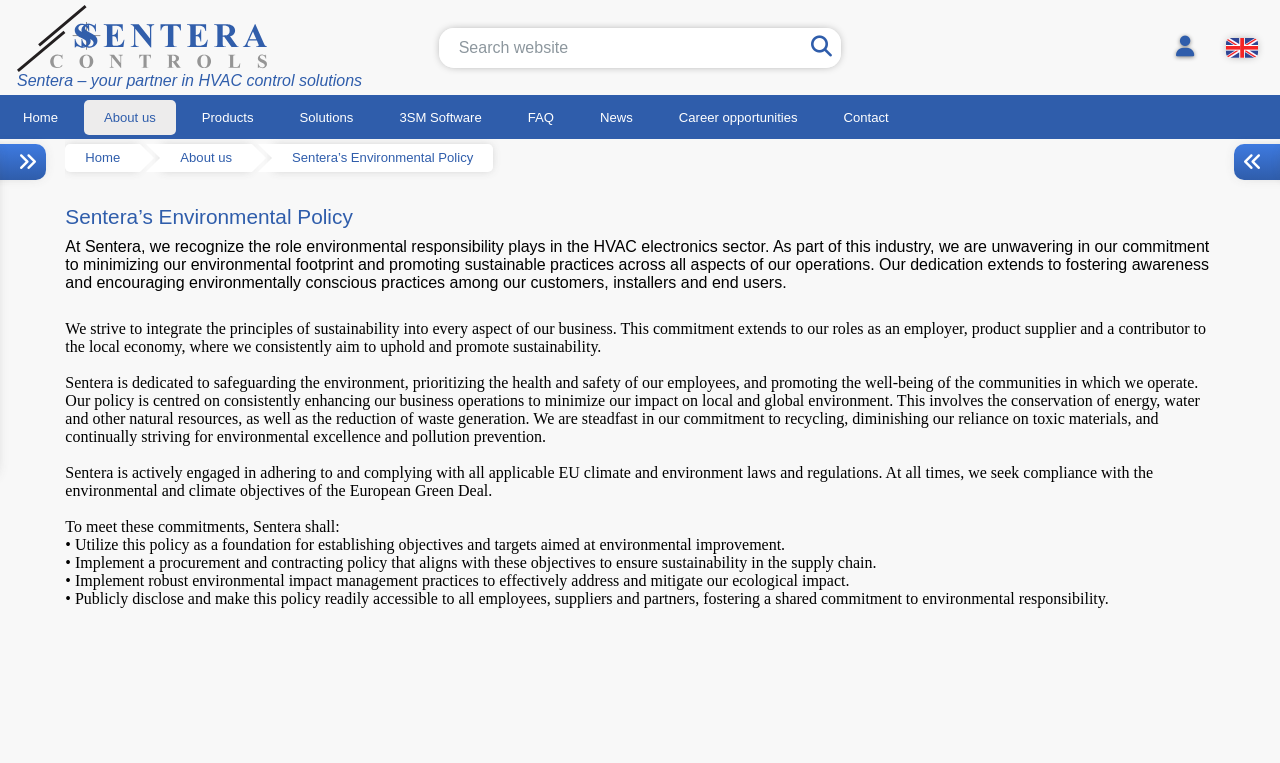Locate and extract the text of the main heading on the webpage.

Sentera’s Environmental Policy